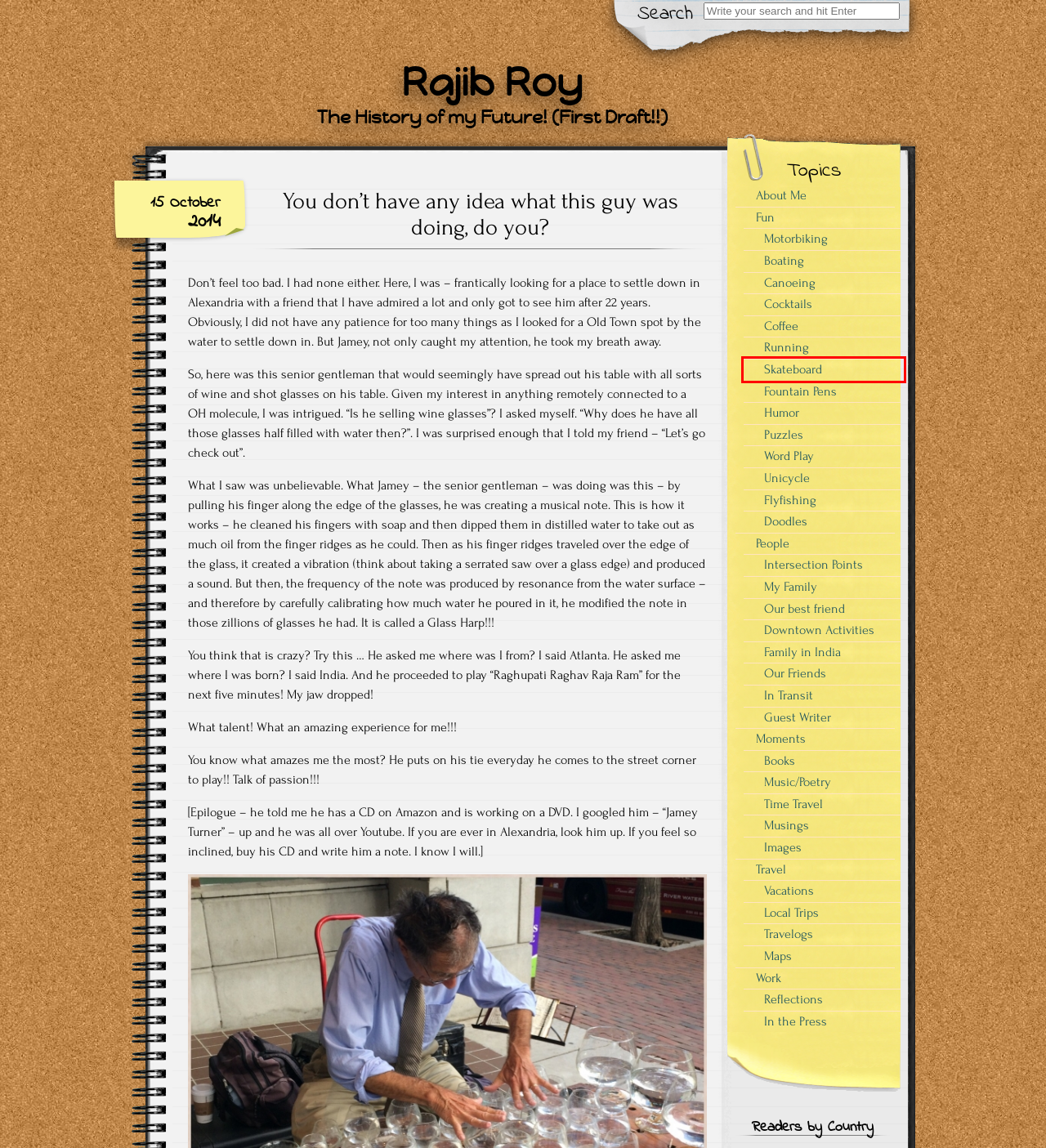Please examine the screenshot provided, which contains a red bounding box around a UI element. Select the webpage description that most accurately describes the new page displayed after clicking the highlighted element. Here are the candidates:
A. Work – Rajib Roy
B. Skateboard – Rajib Roy
C. Unicycle – Rajib Roy
D. Time Travel – Rajib Roy
E. Flyfishing – Rajib Roy
F. People – Rajib Roy
G. Books – Rajib Roy
H. Guest Writer – Rajib Roy

B